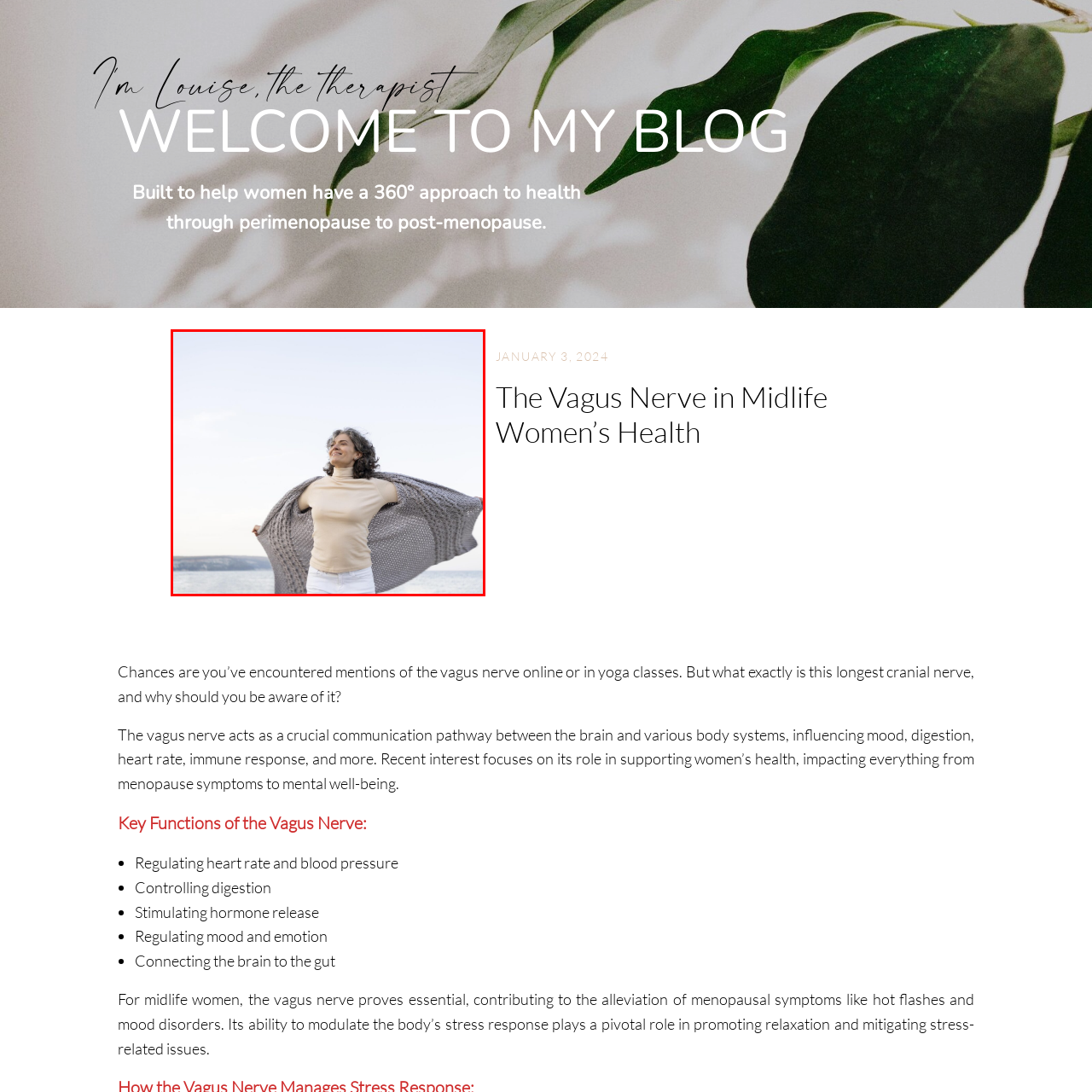What color are the woman's pants?
Focus on the section of the image encased in the red bounding box and provide a detailed answer based on the visual details you find.

The soft colors of her outfit—a fitted beige turtleneck paired with white pants—complement the calm shoreline in the background, which indicates that the woman's pants are white.